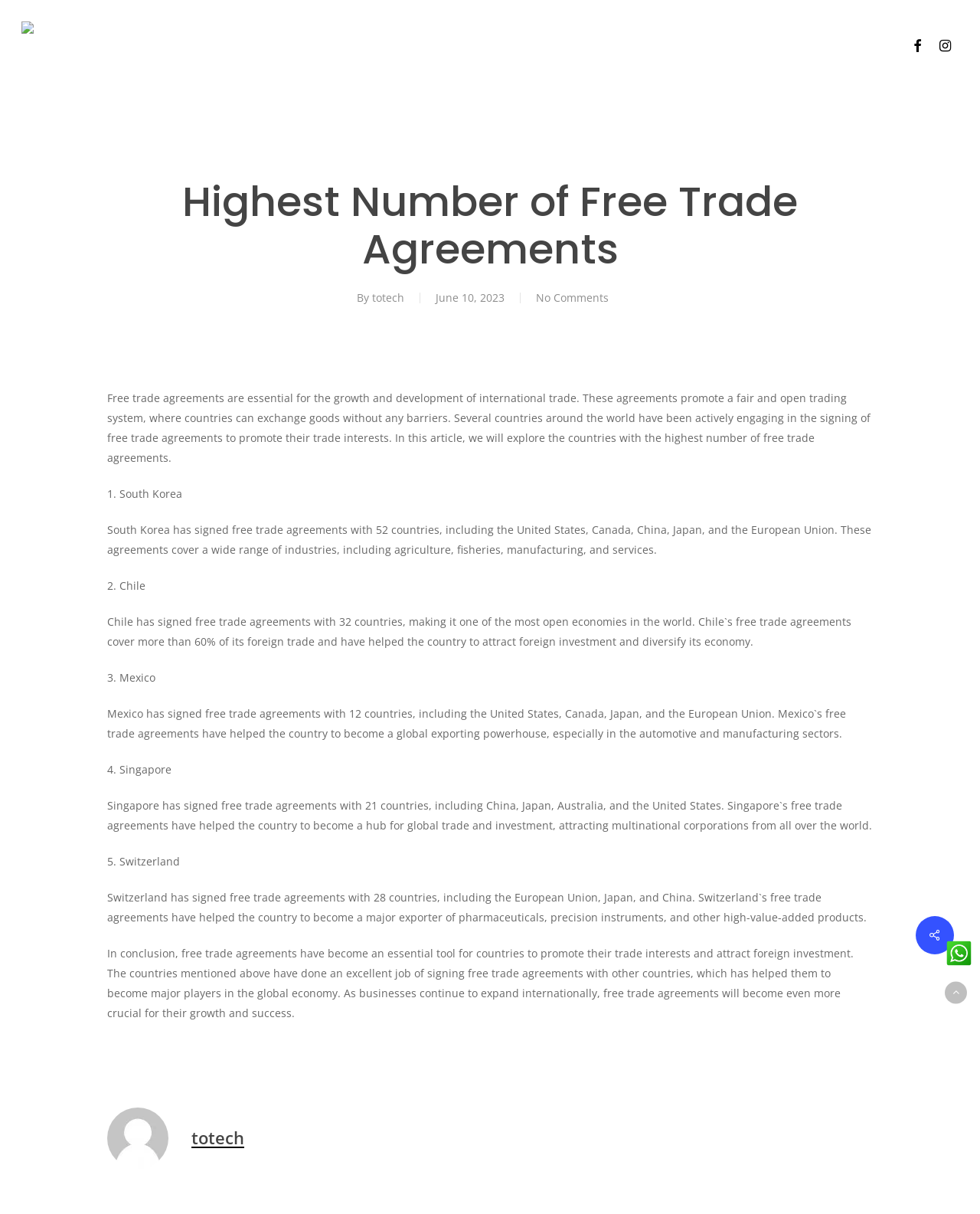Which country has signed free trade agreements with 32 countries?
Please give a well-detailed answer to the question.

According to the article, Chile has signed free trade agreements with 32 countries, making it one of the most open economies in the world.